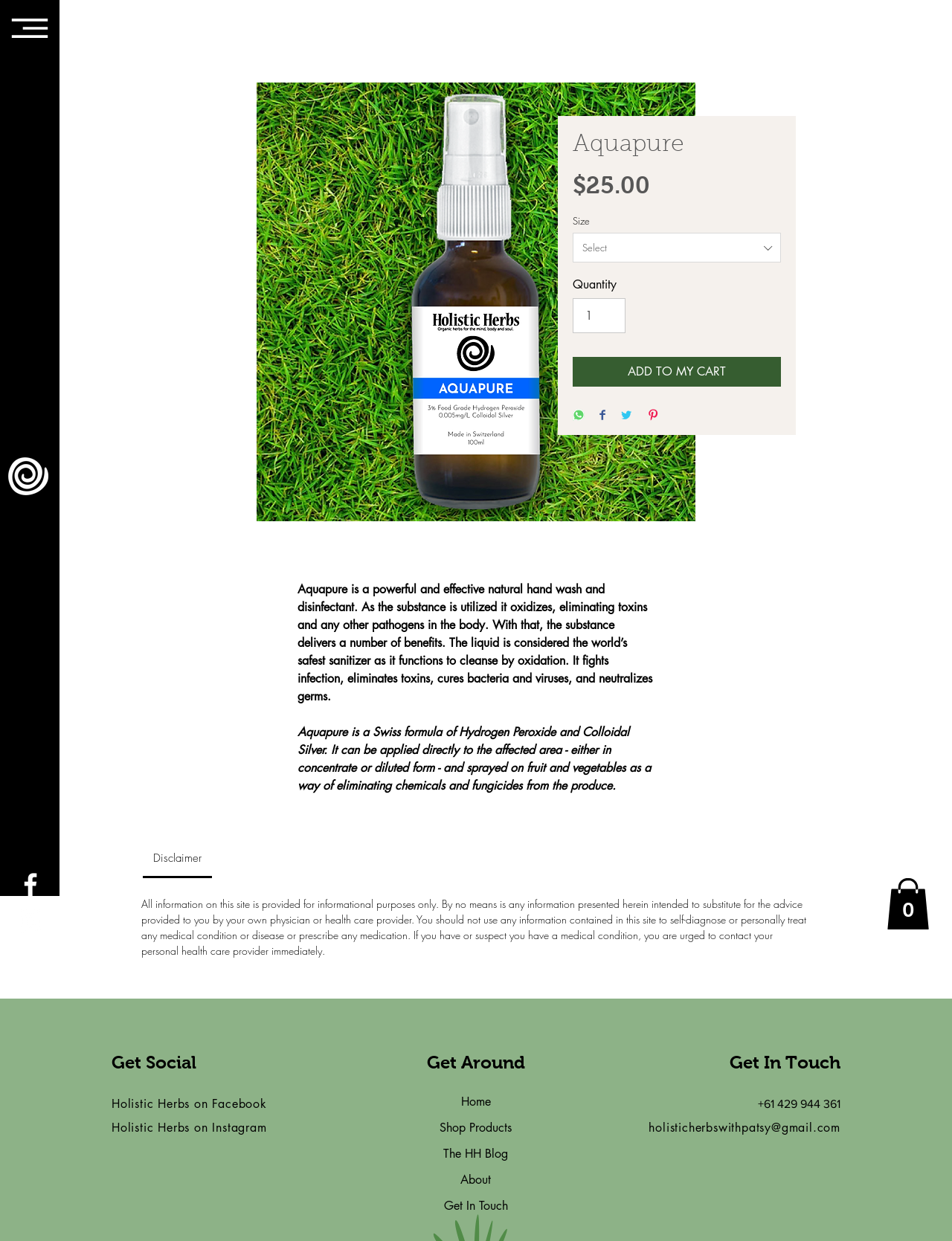Kindly respond to the following question with a single word or a brief phrase: 
What is the name of the product?

Aquapure